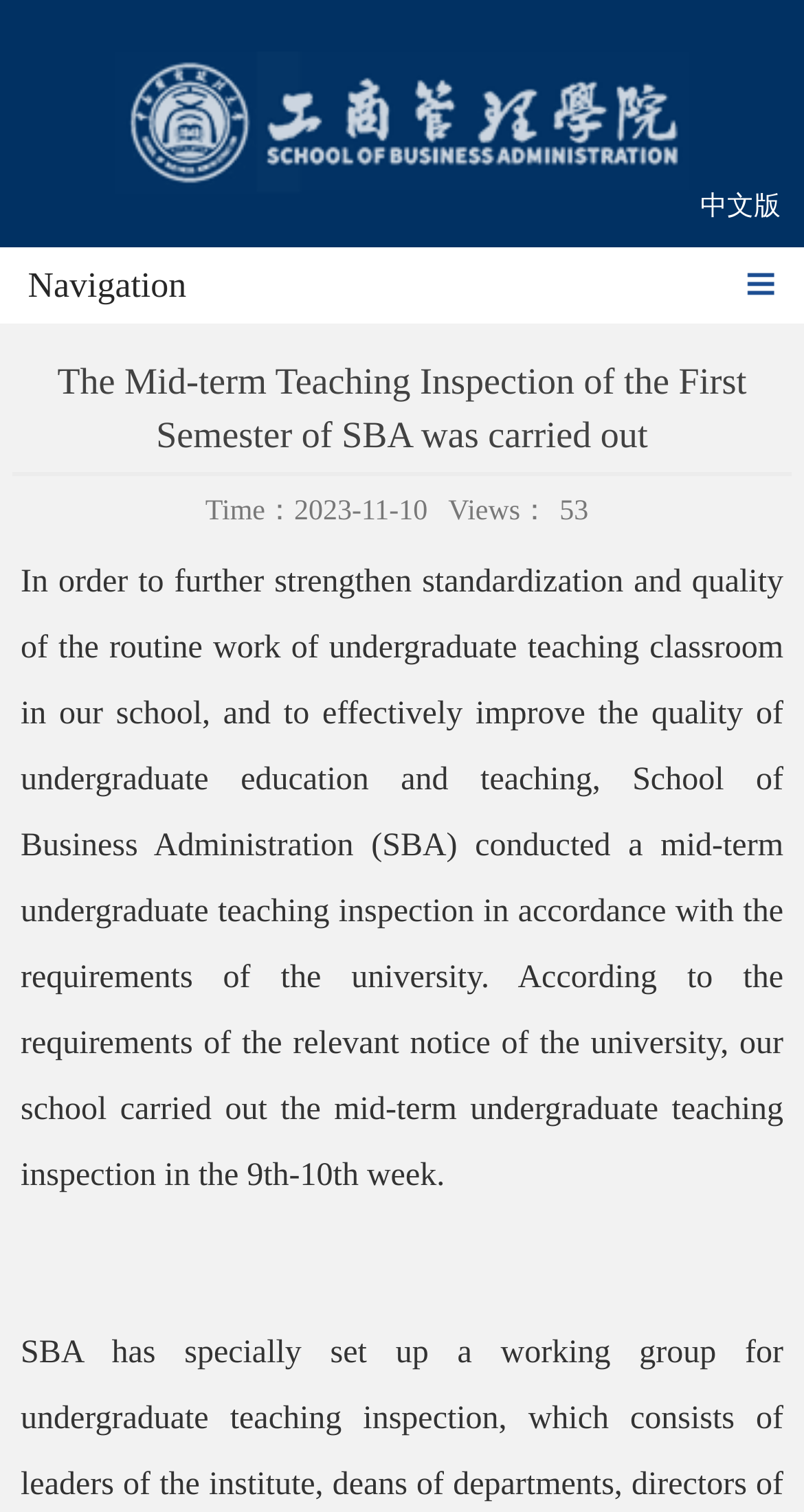Answer the question in a single word or phrase:
What is the date of the mid-term teaching inspection?

2023-11-10